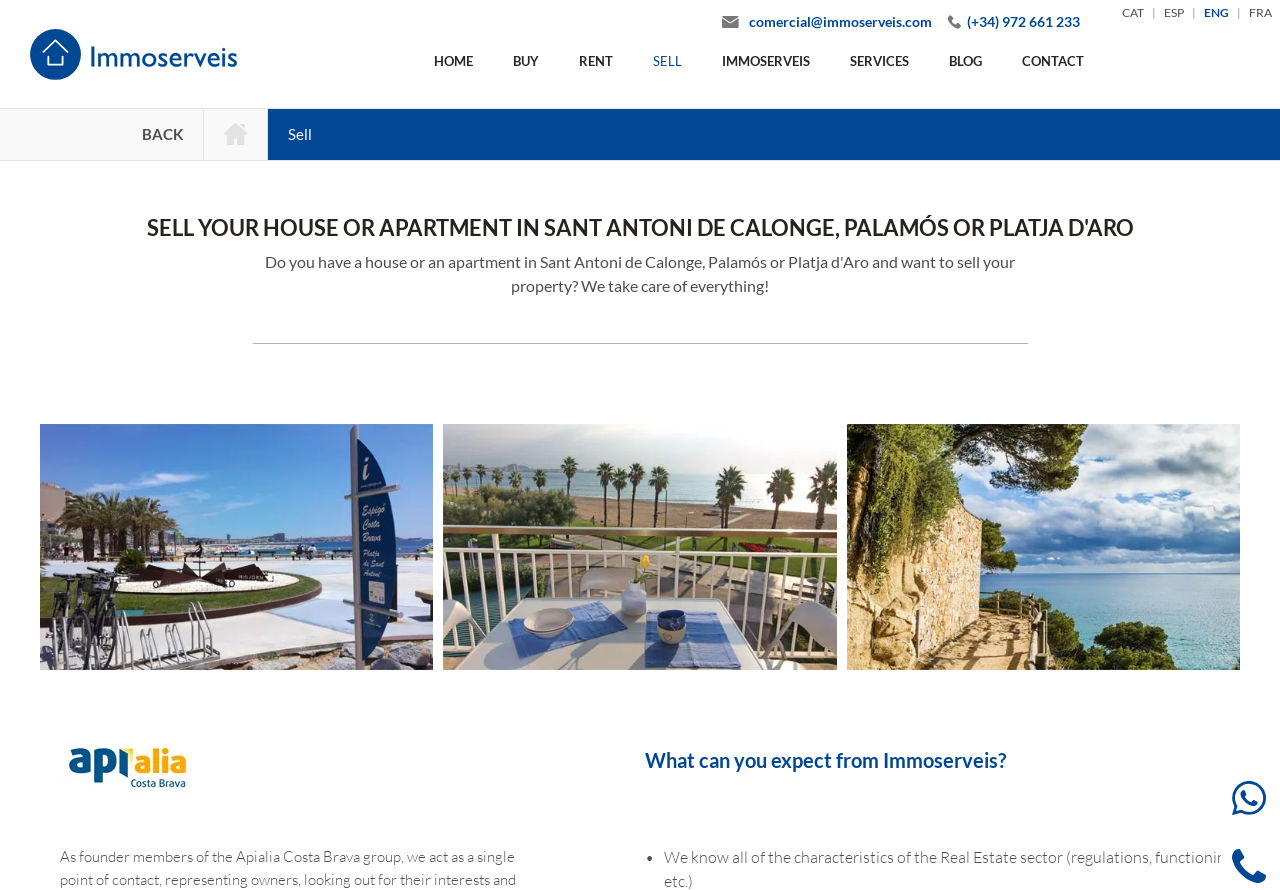Examine the image carefully and respond to the question with a detailed answer: 
What is the name of the service provider on this webpage?

The webpage mentions the name 'Immoserveis' as the service provider, which is also indicated by the link 'IMMOSERVEIS' at the top navigation bar.